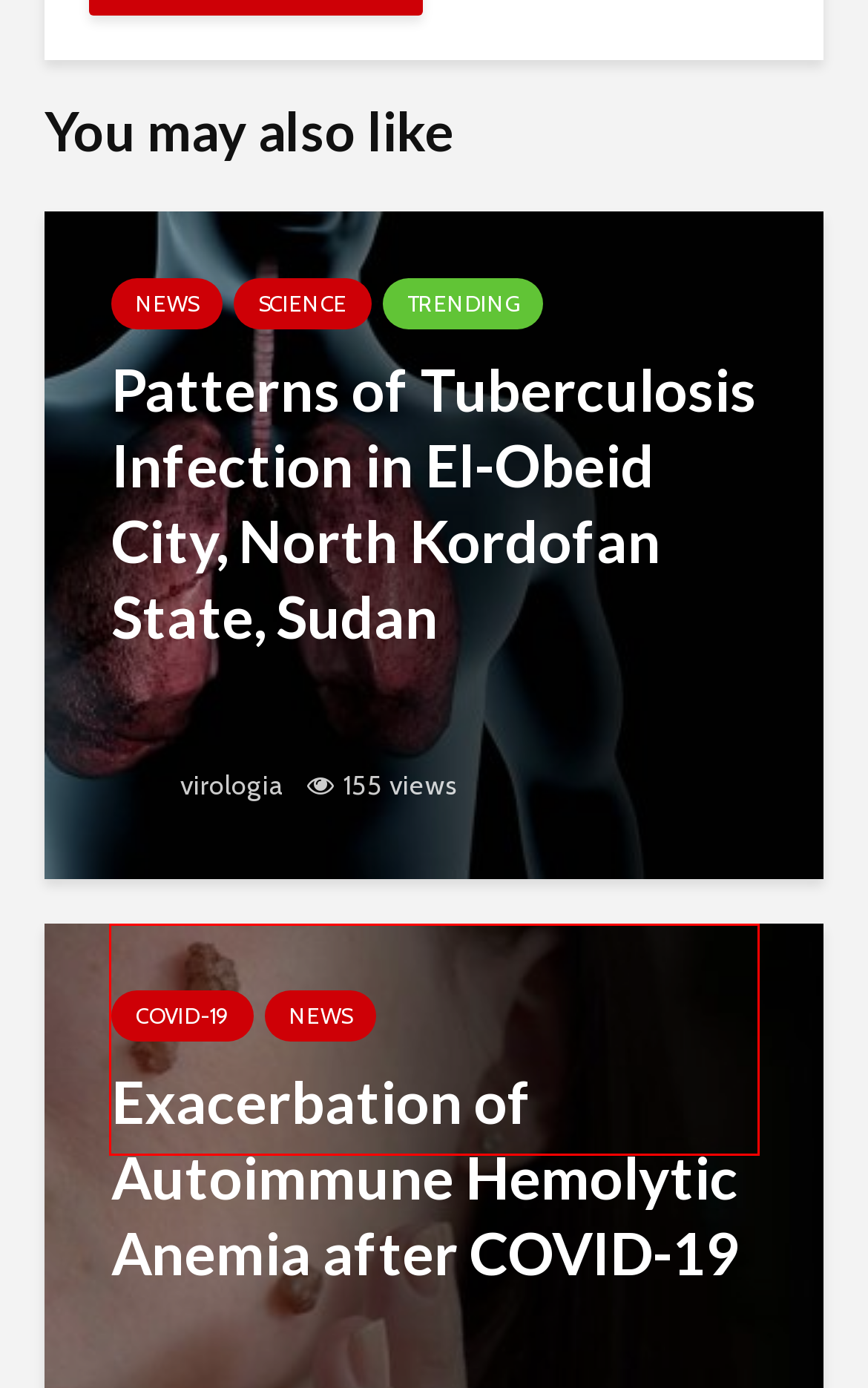You are presented with a screenshot of a webpage containing a red bounding box around an element. Determine which webpage description best describes the new webpage after clicking on the highlighted element. Here are the candidates:
A. virologia – Virologia
B. Genetics – Virologia
C. Exacerbation of Autoimmune Hemolytic Anemia after COVID-19 – Virologia
D. Spike Protein – Virologia
E. Advertise with us – Virologia
F. COVID-19 – Virologia
G. Patterns of Tuberculosis Infection in El-Obeid City, North Kordofan State, Sudan – Virologia
H. Mycoplasma gallisepticum in Commercial Layer Farms – Virologia

C